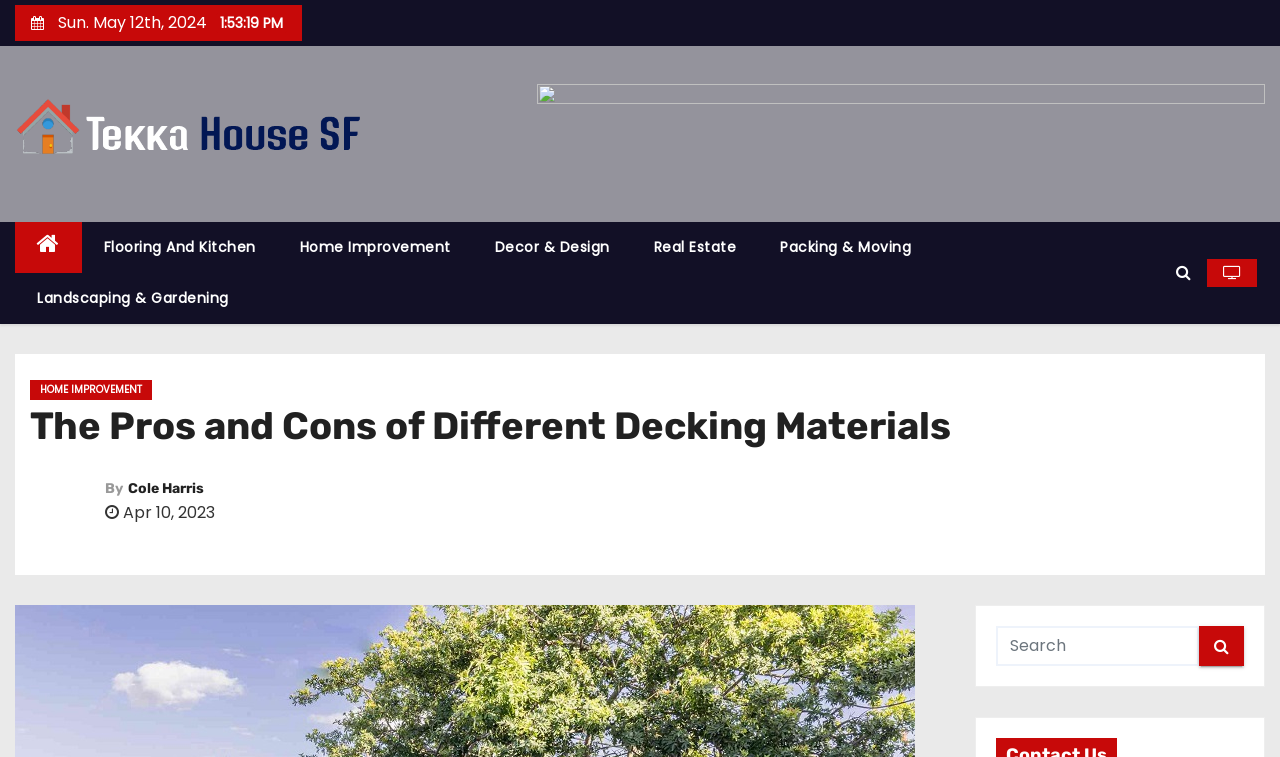Create an elaborate caption for the webpage.

The webpage is about "The Pros and Cons of Different Decking Materials" and appears to be an article or blog post. At the top left, there is a date "Sun. May 12th, 2024" and a link to "Tekka Houses" with an accompanying image. Below this, there is a horizontal menu with links to various categories, including "Flooring And Kitchen", "Home Improvement", "Decor & Design", "Real Estate", "Packing & Moving", and "Landscaping & Gardening".

On the top right, there is a button with an icon and a dropdown menu. Next to it, there is a link with a house icon. The main content of the webpage starts with a heading "The Pros and Cons of Different Decking Materials" followed by a link and a subheading "By Cole Harris", who is also a link. Below this, there is a date "Apr 10, 2023".

At the bottom of the page, there is a search bar with a search box and a button with an icon. The search bar spans almost the entire width of the page.